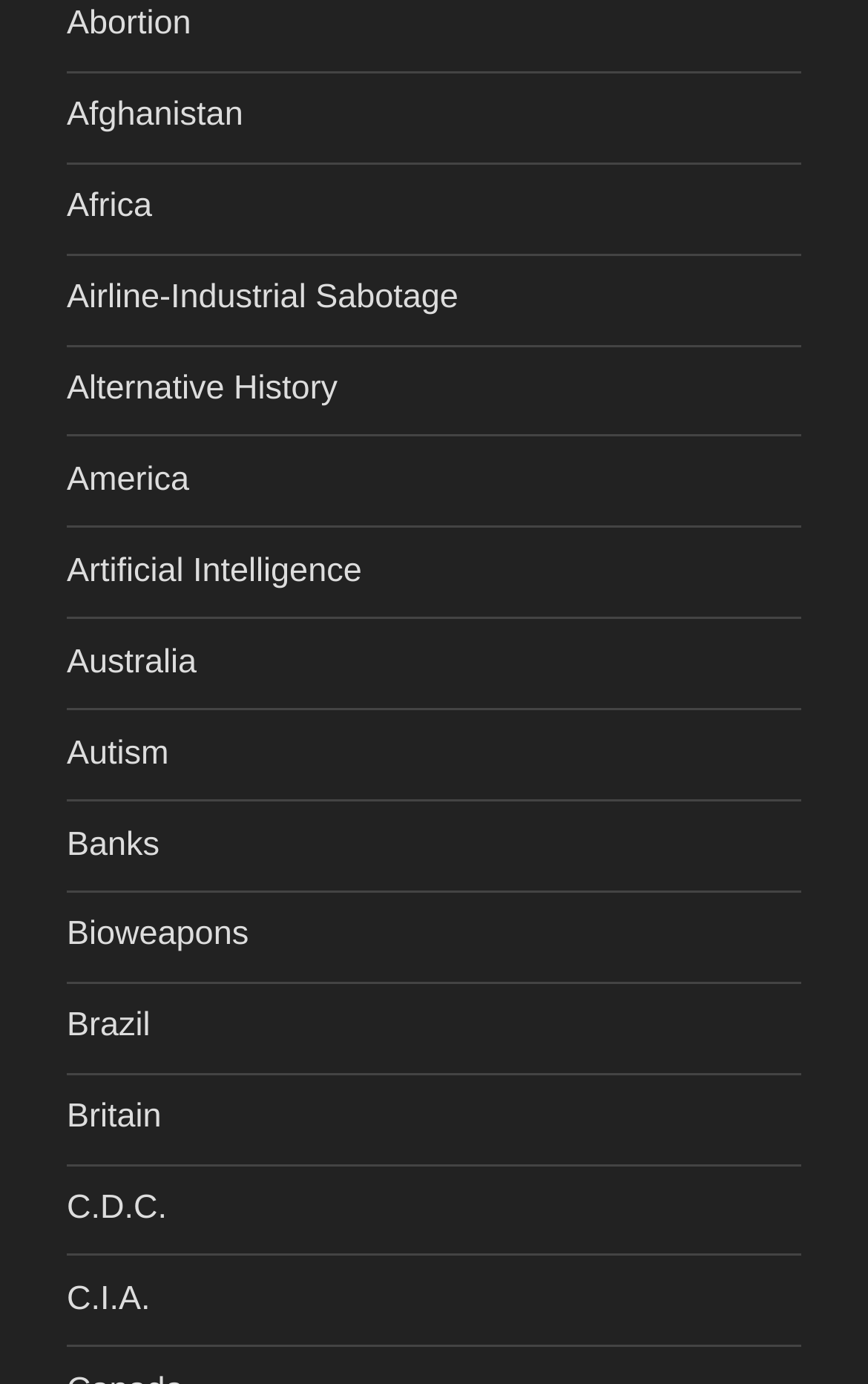Bounding box coordinates are specified in the format (top-left x, top-left y, bottom-right x, bottom-right y). All values are floating point numbers bounded between 0 and 1. Please provide the bounding box coordinate of the region this sentence describes: C.D.C.

[0.077, 0.859, 0.192, 0.886]